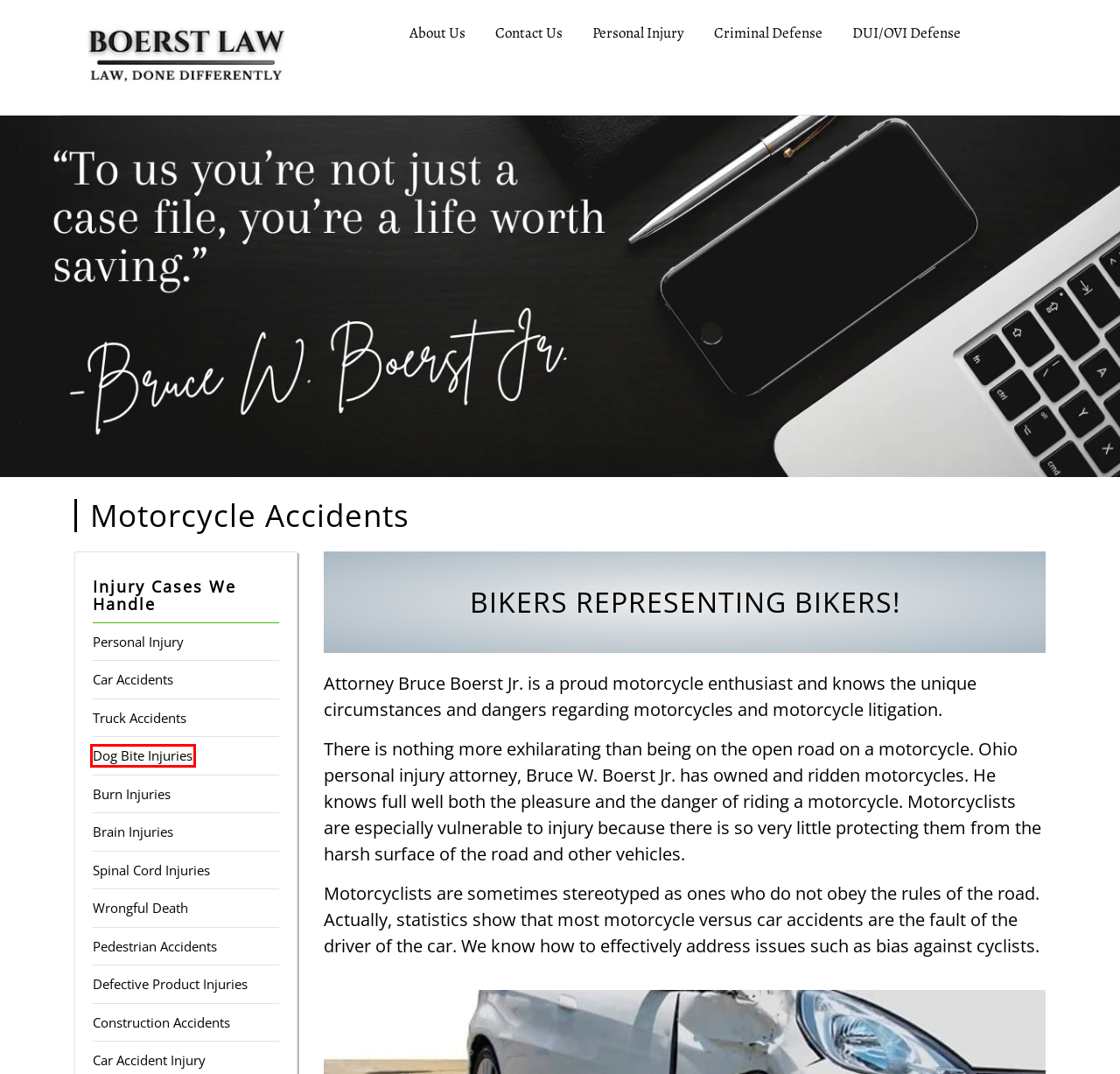Check out the screenshot of a webpage with a red rectangle bounding box. Select the best fitting webpage description that aligns with the new webpage after clicking the element inside the bounding box. Here are the candidates:
A. Construction Accidents - The Boerst Law Office, Inc.
B. Defective Product Injuries - The Boerst Law Office, Inc.
C. Top Rated DUI & OVI Defense Lawyer in Toledo
D. Are You a Dog Bite Victim in Ohio? Know Your Rights - The Boerst Law Office, Inc.
E. Ohio Pedestrian Accident Lawyer: What You Need to Know
F. Auto/Car Accidents - The Boerst Law Office
G. The Boerst Law Office, Inc. - Injury and Criminal Defense Lawyers
H. Personal Injury Lawyers - The Boerst Law Office, Inc.

D